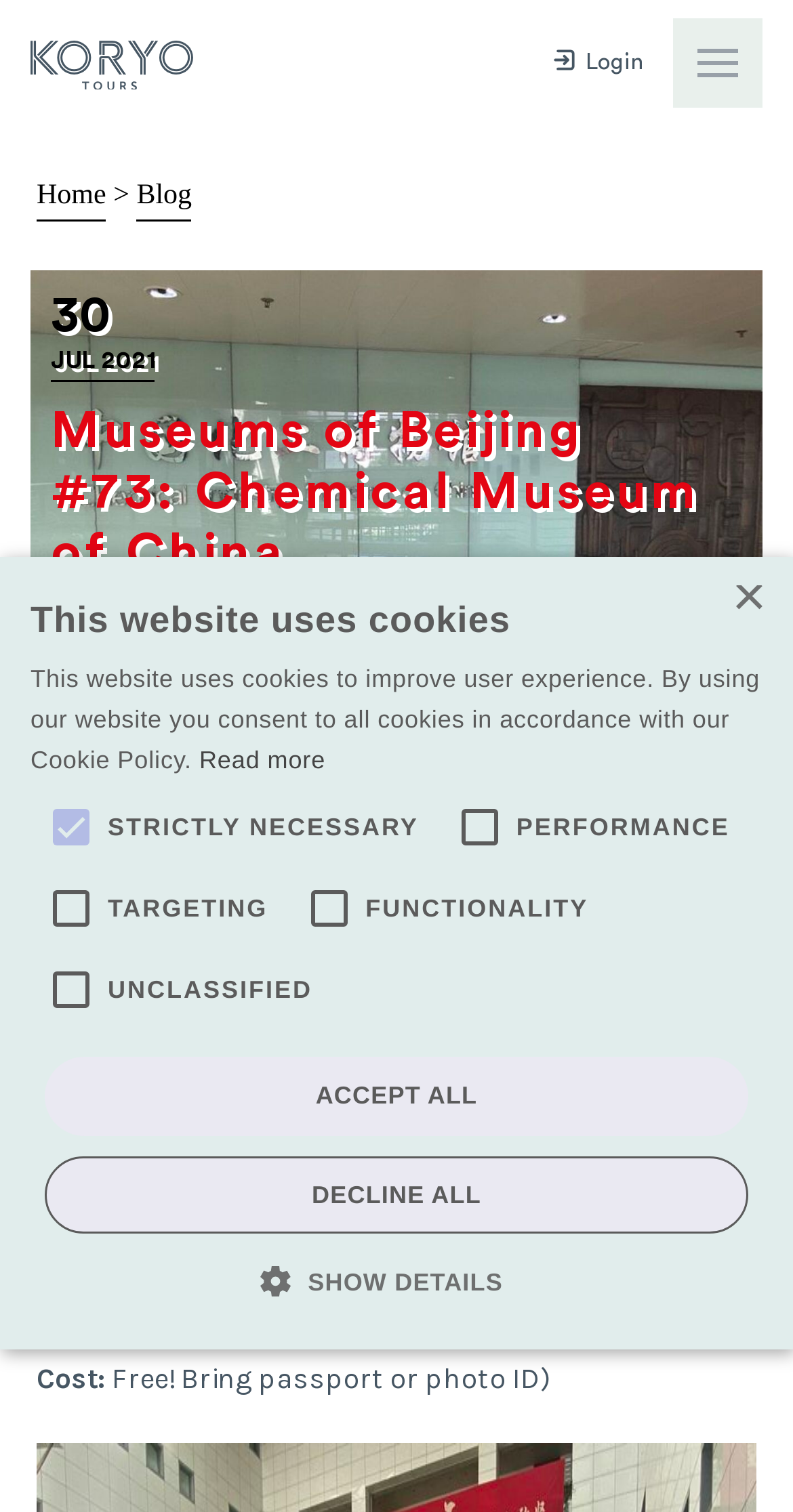Identify the bounding box coordinates of the element to click to follow this instruction: 'Click the 'Blog' link'. Ensure the coordinates are four float values between 0 and 1, provided as [left, top, right, bottom].

[0.172, 0.115, 0.242, 0.147]